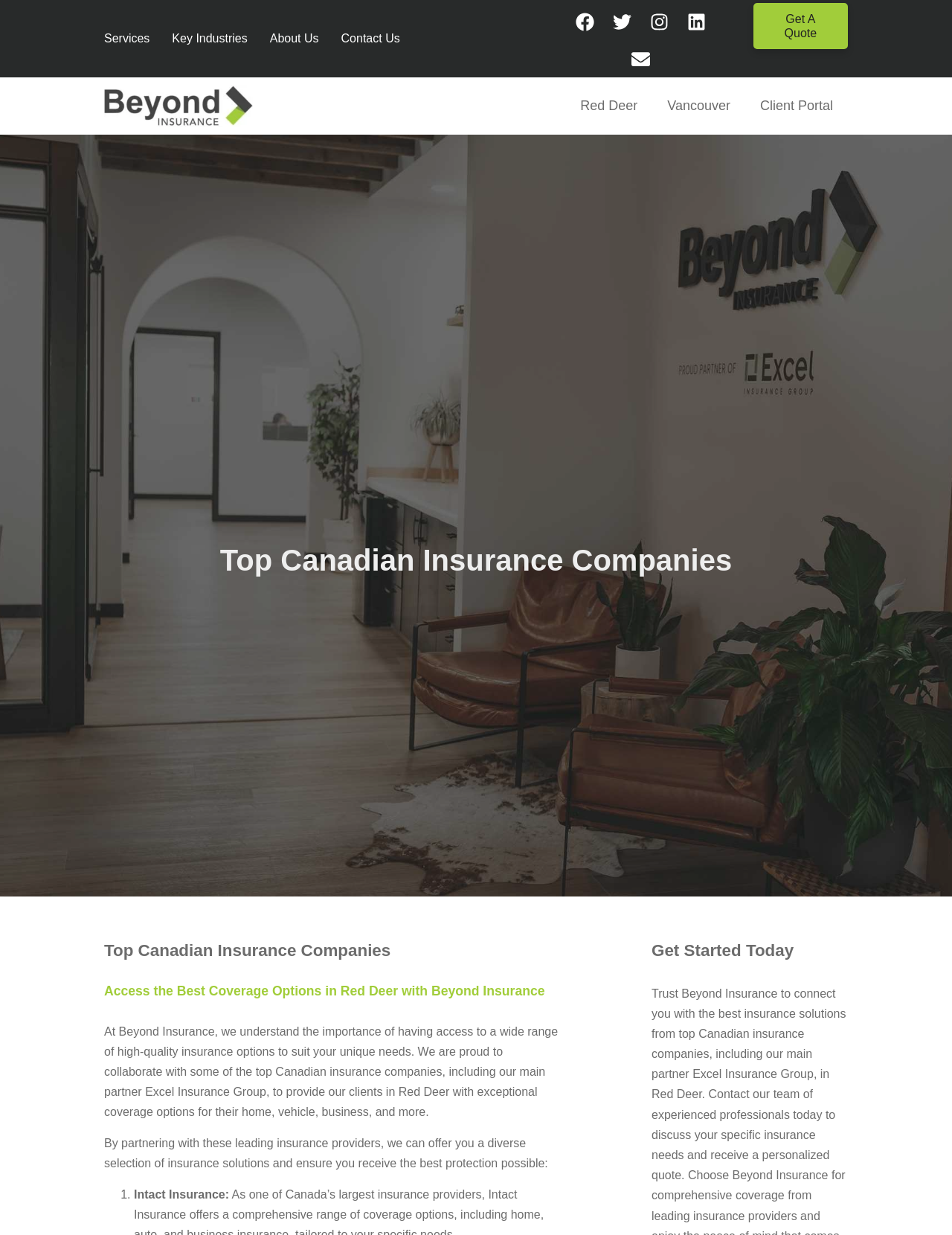Extract the main title from the webpage and generate its text.

Top Canadian Insurance Companies